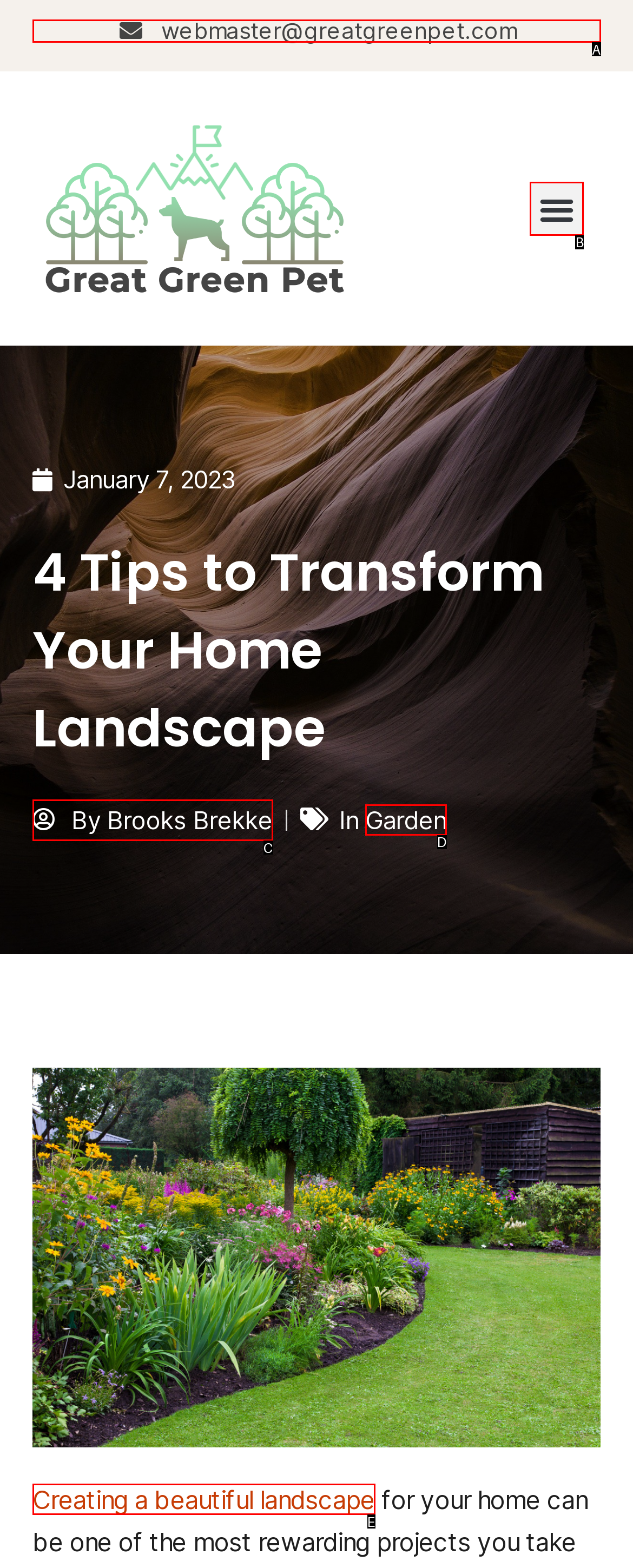Pick the option that best fits the description: Menu. Reply with the letter of the matching option directly.

B